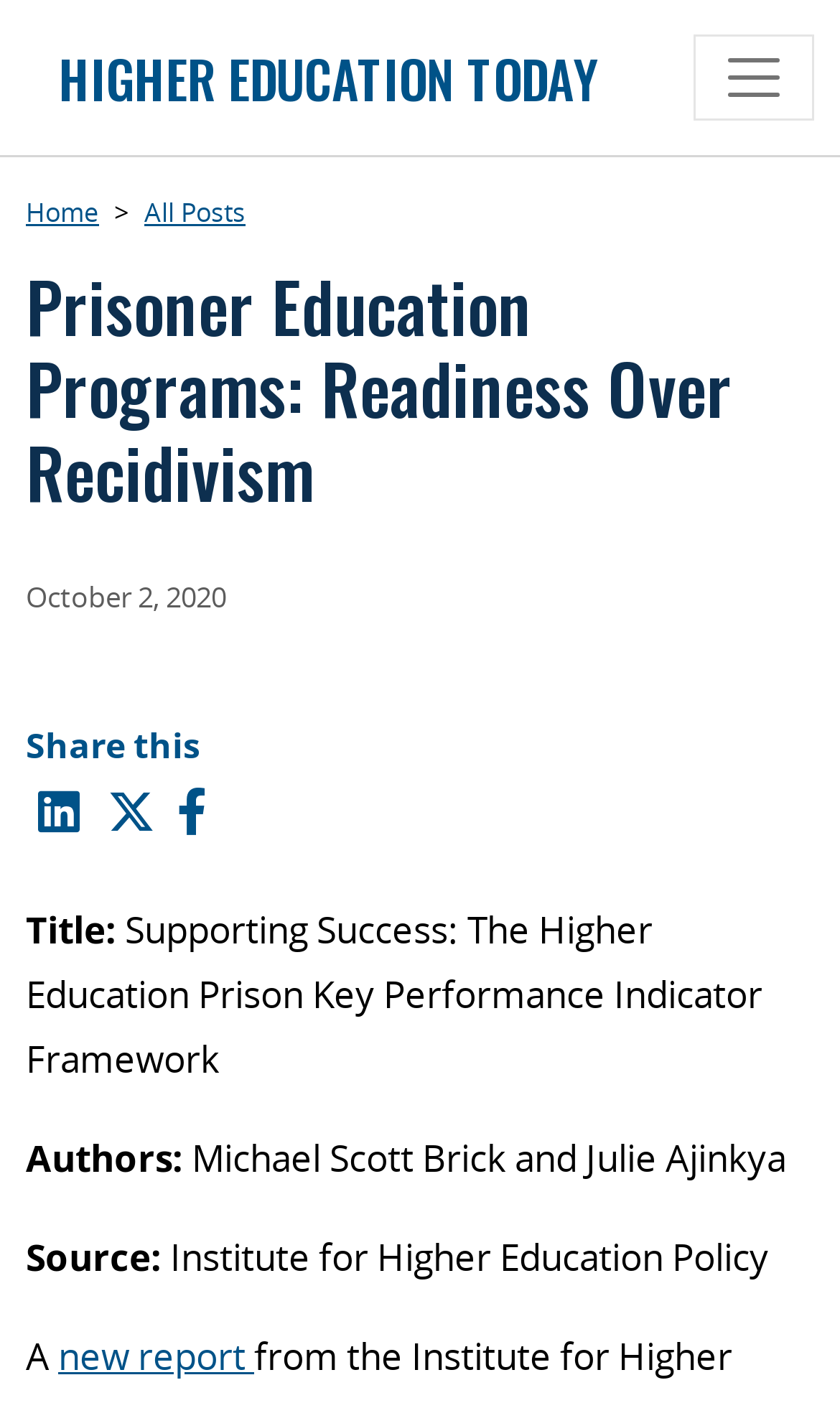Identify the first-level heading on the webpage and generate its text content.

Prisoner Education Programs: Readiness Over Recidivism